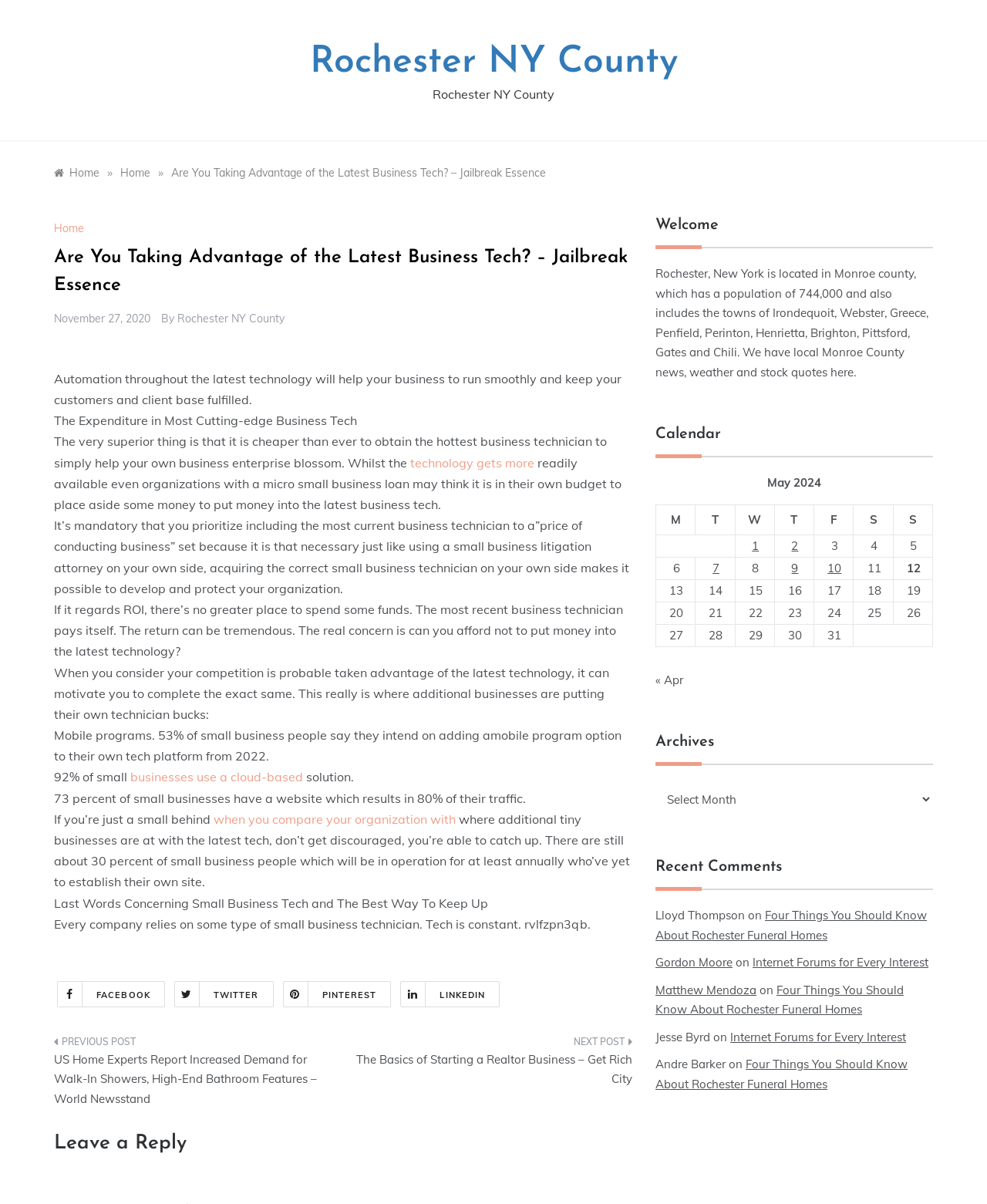Please find the bounding box coordinates of the element that needs to be clicked to perform the following instruction: "Leave a reply". The bounding box coordinates should be four float numbers between 0 and 1, represented as [left, top, right, bottom].

[0.055, 0.94, 0.641, 0.96]